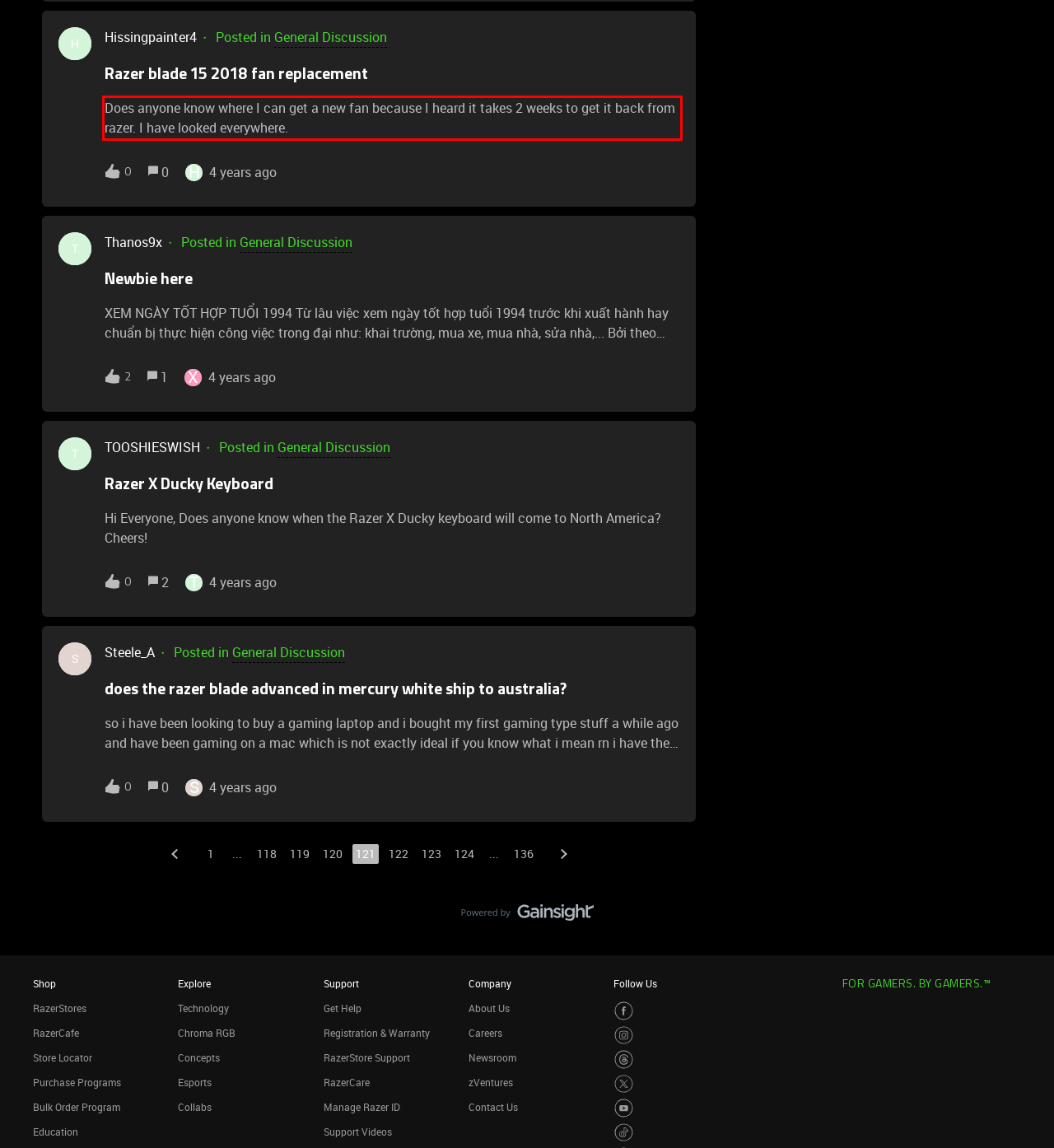Using the provided screenshot, read and generate the text content within the red-bordered area.

Does anyone know where I can get a new fan because I heard it takes 2 weeks to get it back from razer. I have looked everywhere.